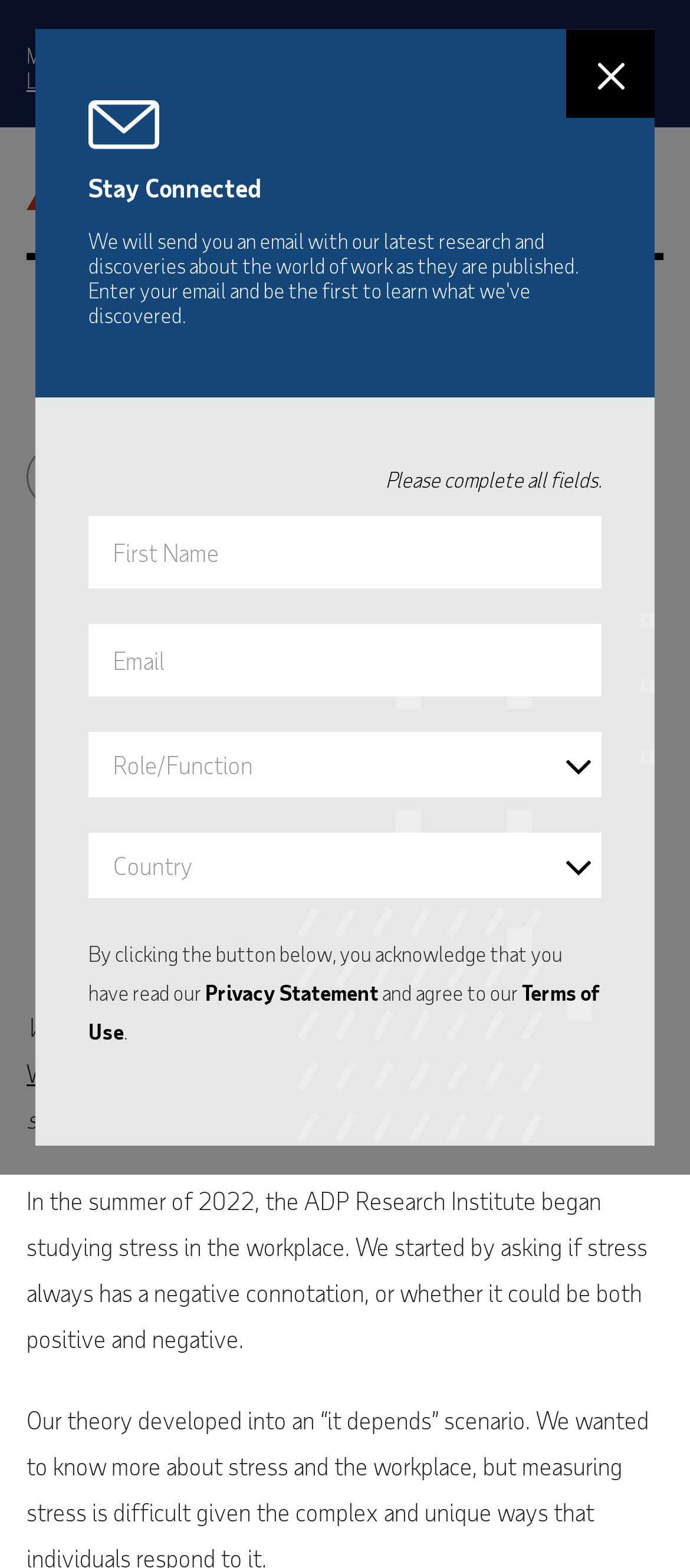Can you provide the bounding box coordinates for the element that should be clicked to implement the instruction: "Stay connected with ADPRI"?

[0.128, 0.748, 0.482, 0.794]